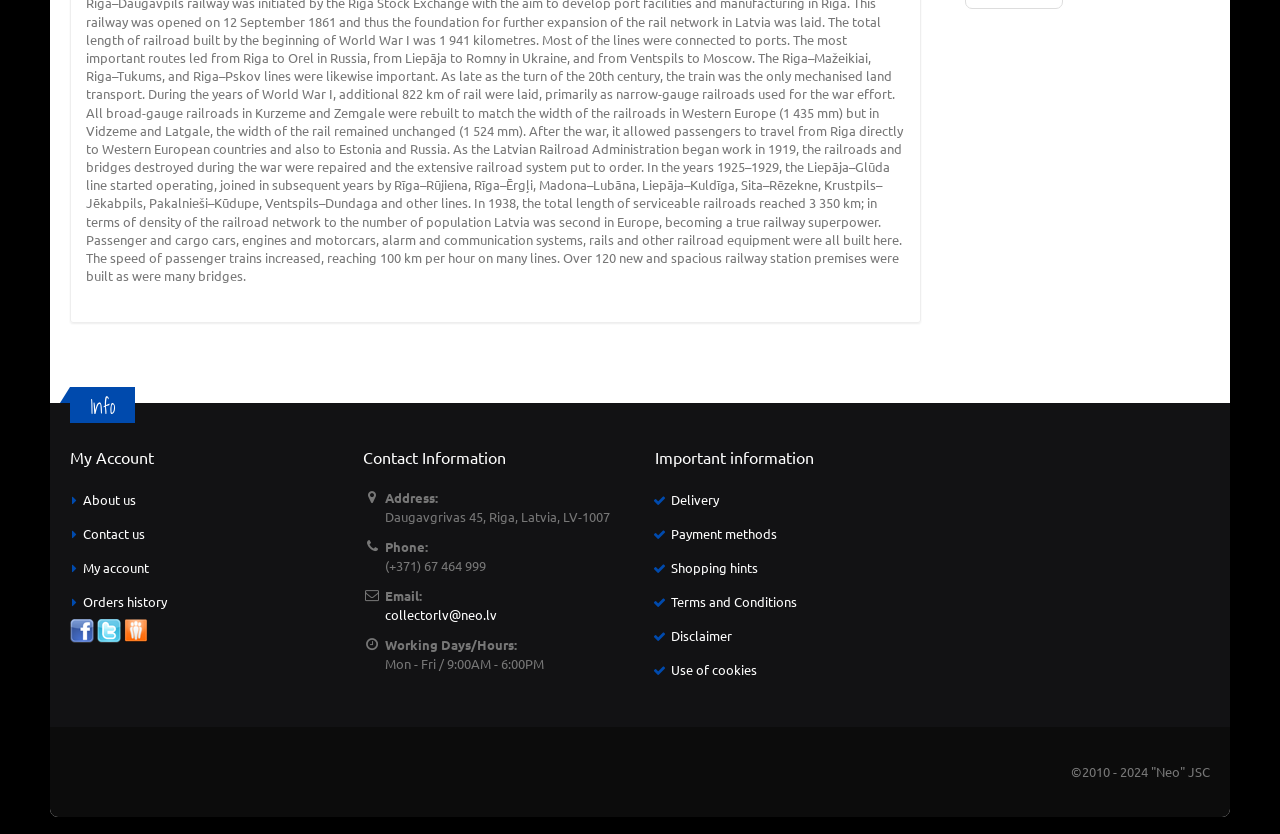Identify the bounding box coordinates for the region to click in order to carry out this instruction: "Click the HOME link". Provide the coordinates using four float numbers between 0 and 1, formatted as [left, top, right, bottom].

None